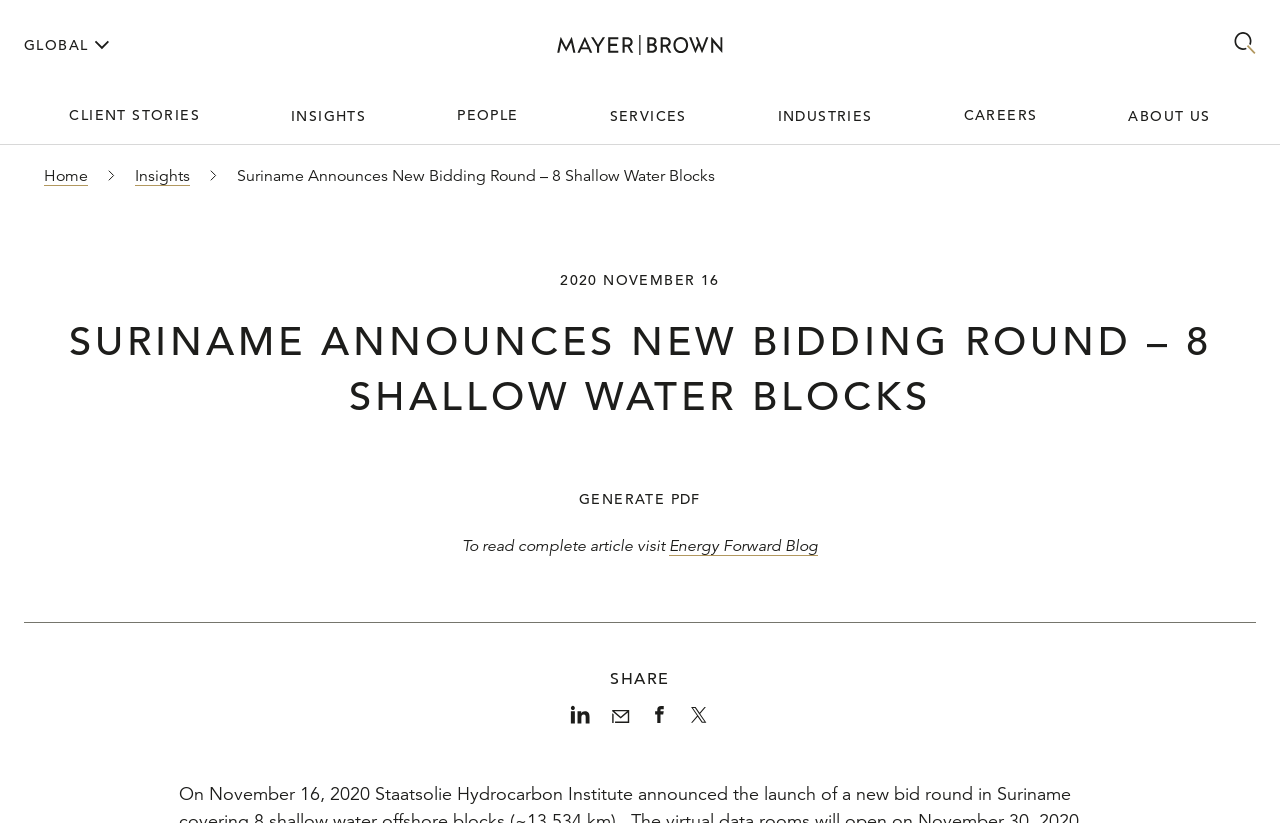Show the bounding box coordinates of the region that should be clicked to follow the instruction: "Generate a PDF."

[0.452, 0.595, 0.548, 0.617]